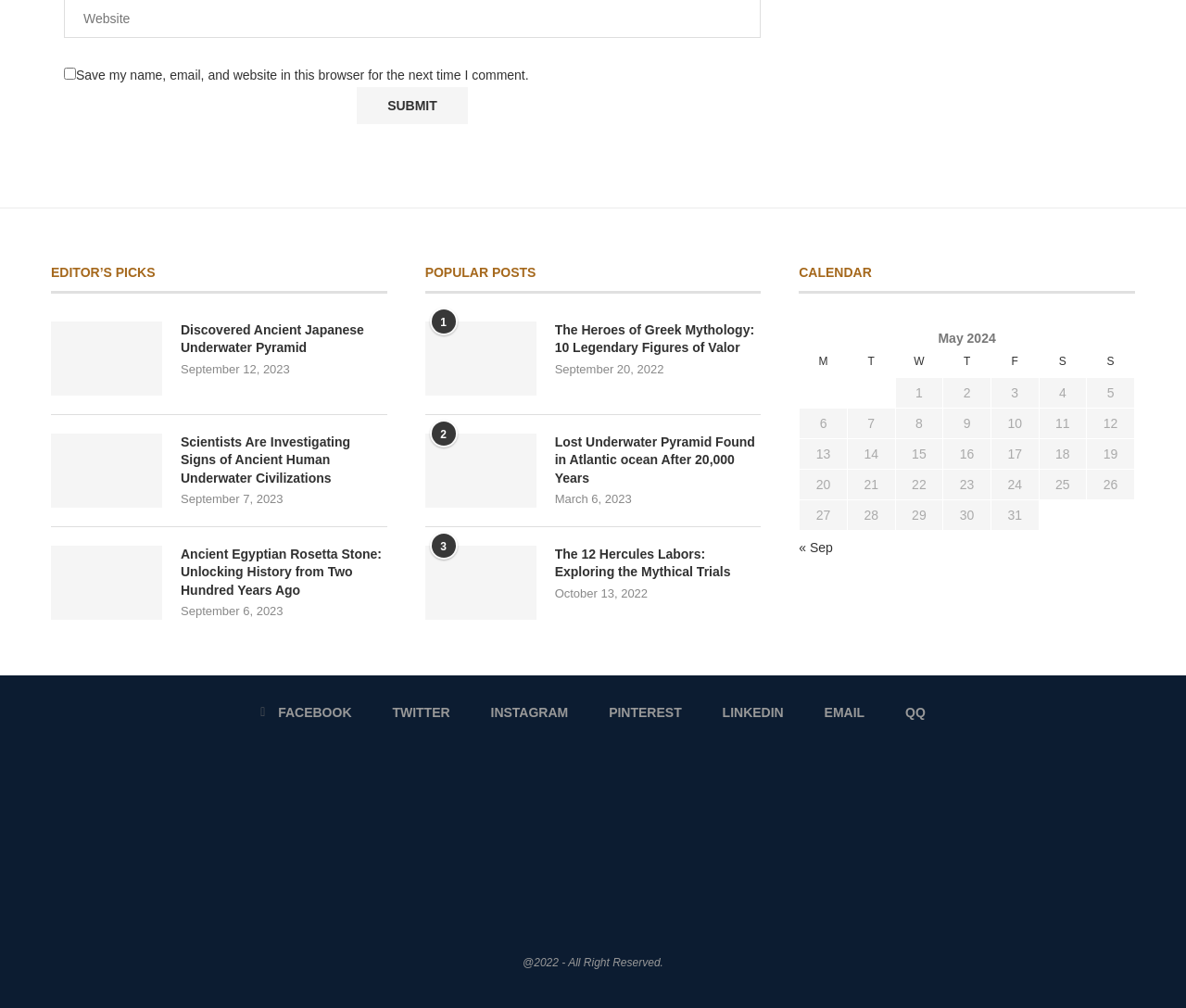What is the date of the latest article?
Provide an in-depth and detailed explanation in response to the question.

I looked at the time elements under each article heading and found the latest date, which is September 12, 2023, corresponding to the article 'Discovered Ancient Japanese Underwater Pyramid'.